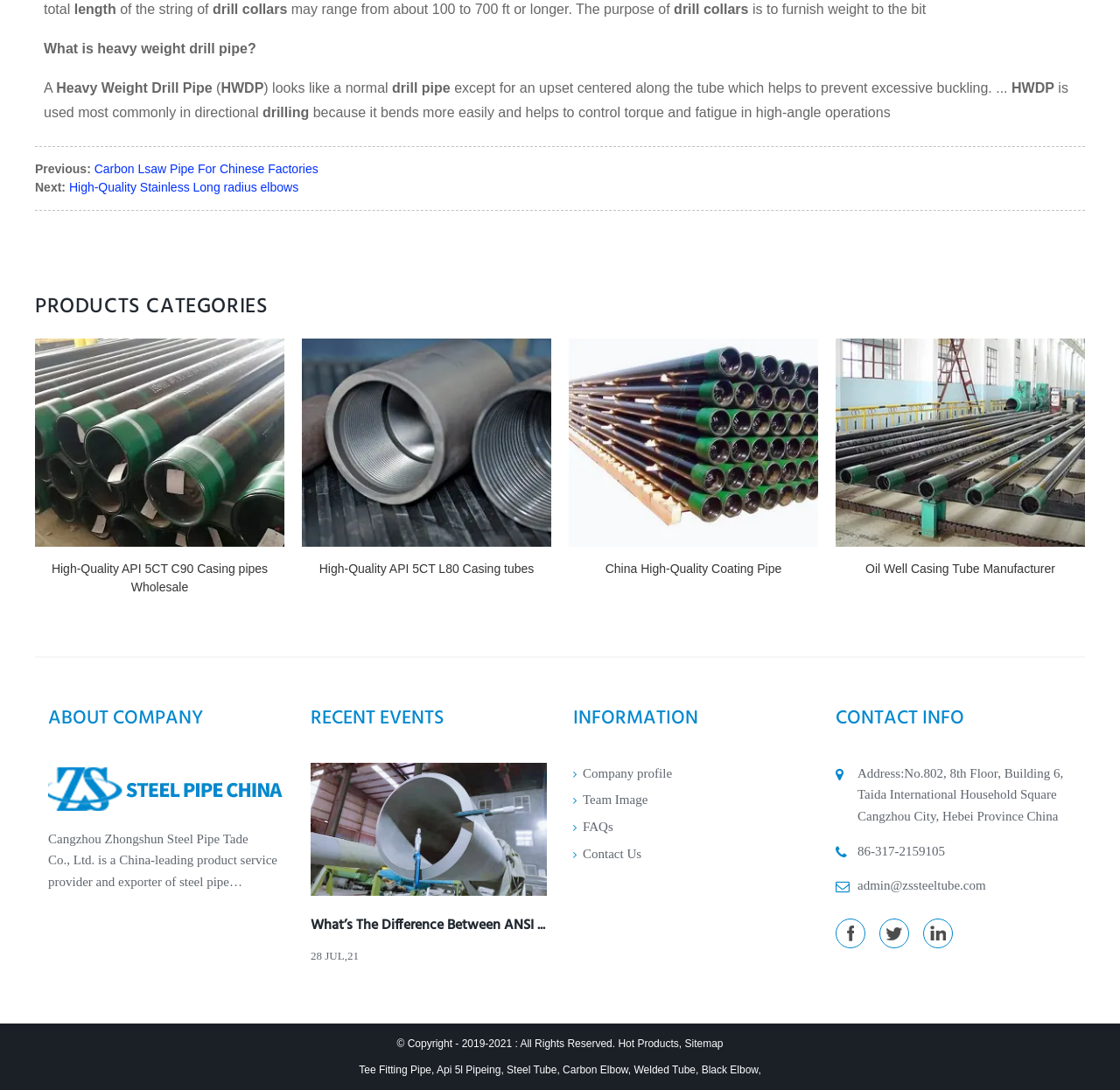Answer the following inquiry with a single word or phrase:
What is the purpose of heavy weight drill pipe?

to furnish weight to the bit